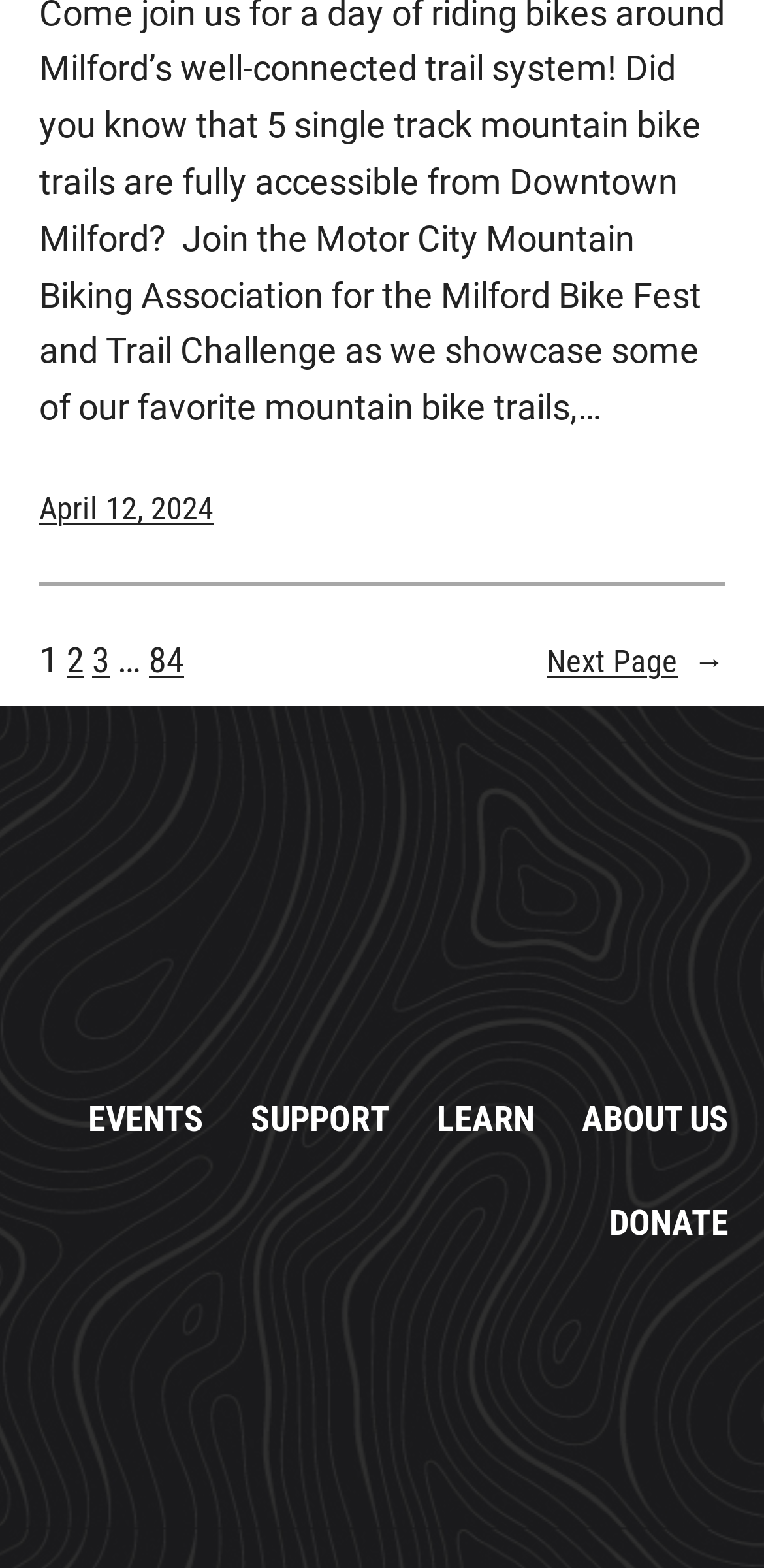Find the bounding box coordinates of the element I should click to carry out the following instruction: "Open the facebook page".

[0.097, 0.839, 0.174, 0.876]